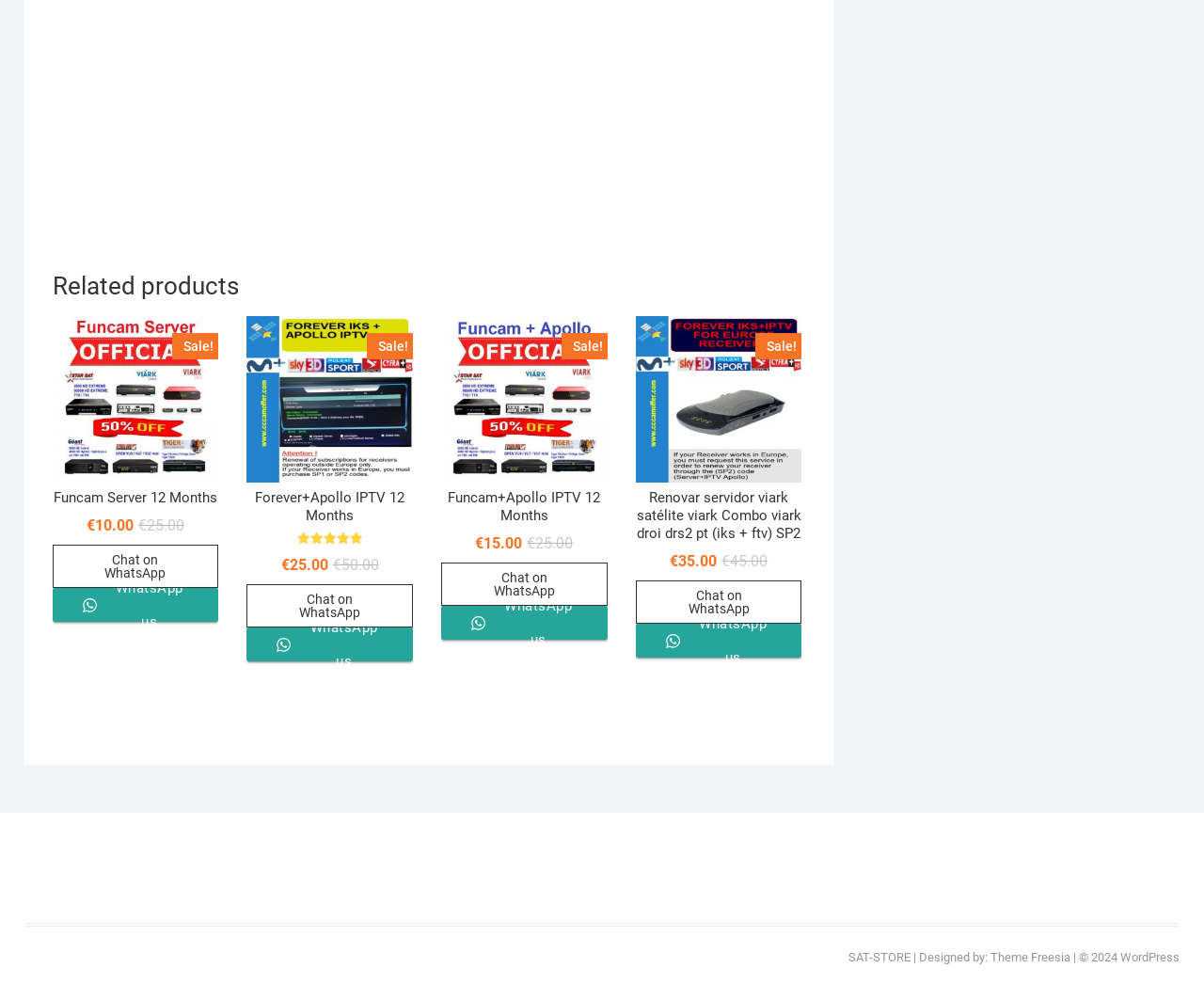Determine the bounding box coordinates of the UI element that matches the following description: "parent_node: Username name="username" placeholder="Username"". The coordinates should be four float numbers between 0 and 1 in the format [left, top, right, bottom].

None